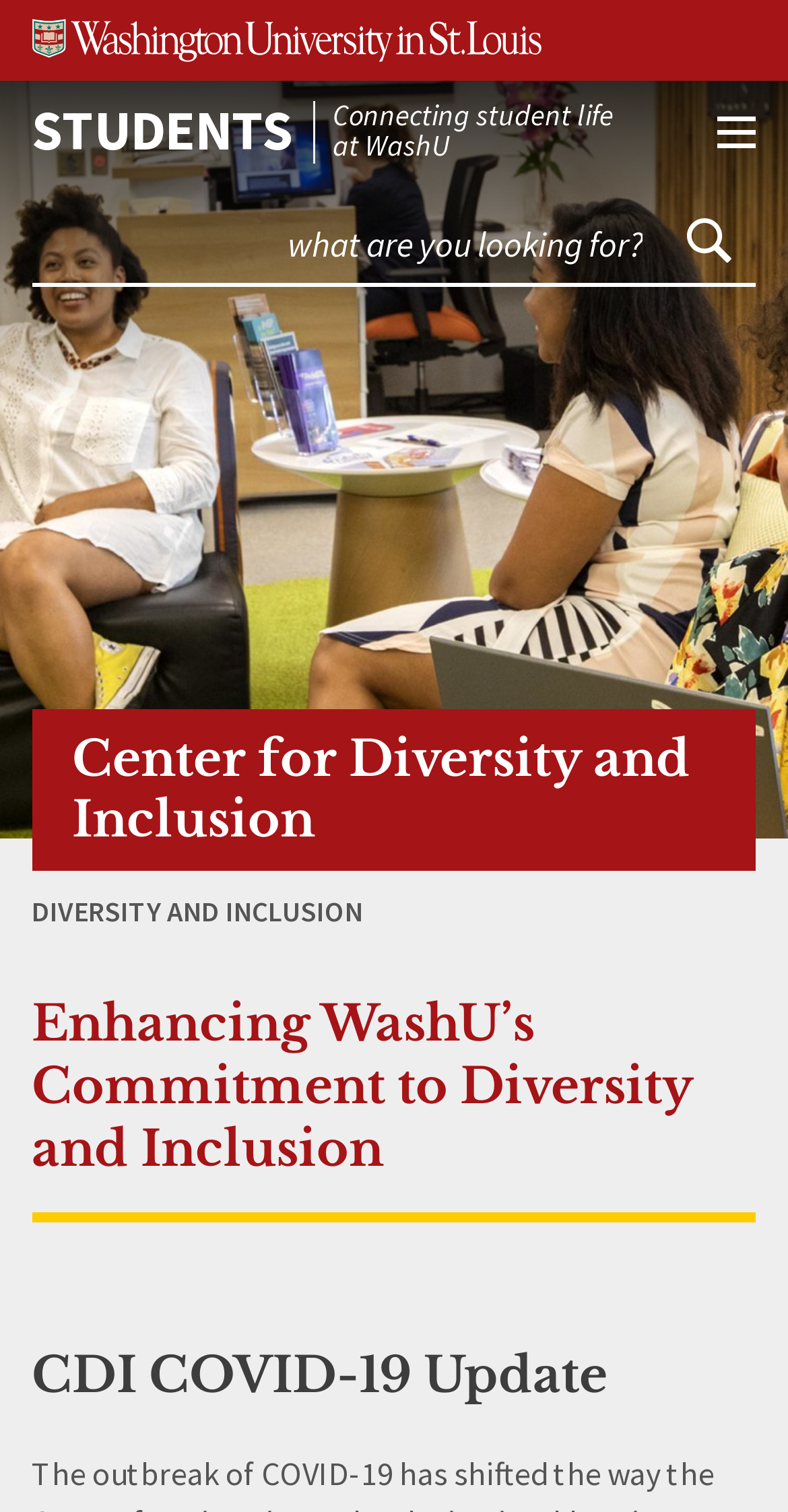Describe every aspect of the webpage in a detailed manner.

The webpage is about the Center for Diversity and Inclusion at Washington University, with a focus on students. At the top left, there is a link to skip to the content, followed by the university's logo. Below the logo, there are two links: "STUDENTS" and a menu button with a hamburger icon. To the right of these links, there is a heading that reads "Connecting student life at WashU".

In the top right corner, there is a search bar with a search button and a magnifying glass icon. The search bar has a placeholder text "Search for:". Below the search bar, there is a large header section that spans the entire width of the page. This section contains a heading that reads "Center for Diversity and Inclusion" and a link to "DIVERSITY AND INCLUSION".

Further down the page, there are two more headings: "Enhancing WashU’s Commitment to Diversity and Inclusion" and "CDI COVID-19 Update". These headings are stacked vertically, with the first one taking up more space than the second one. There are no images on the page apart from the university's logo, the menu icon, and the magnifying glass icon.